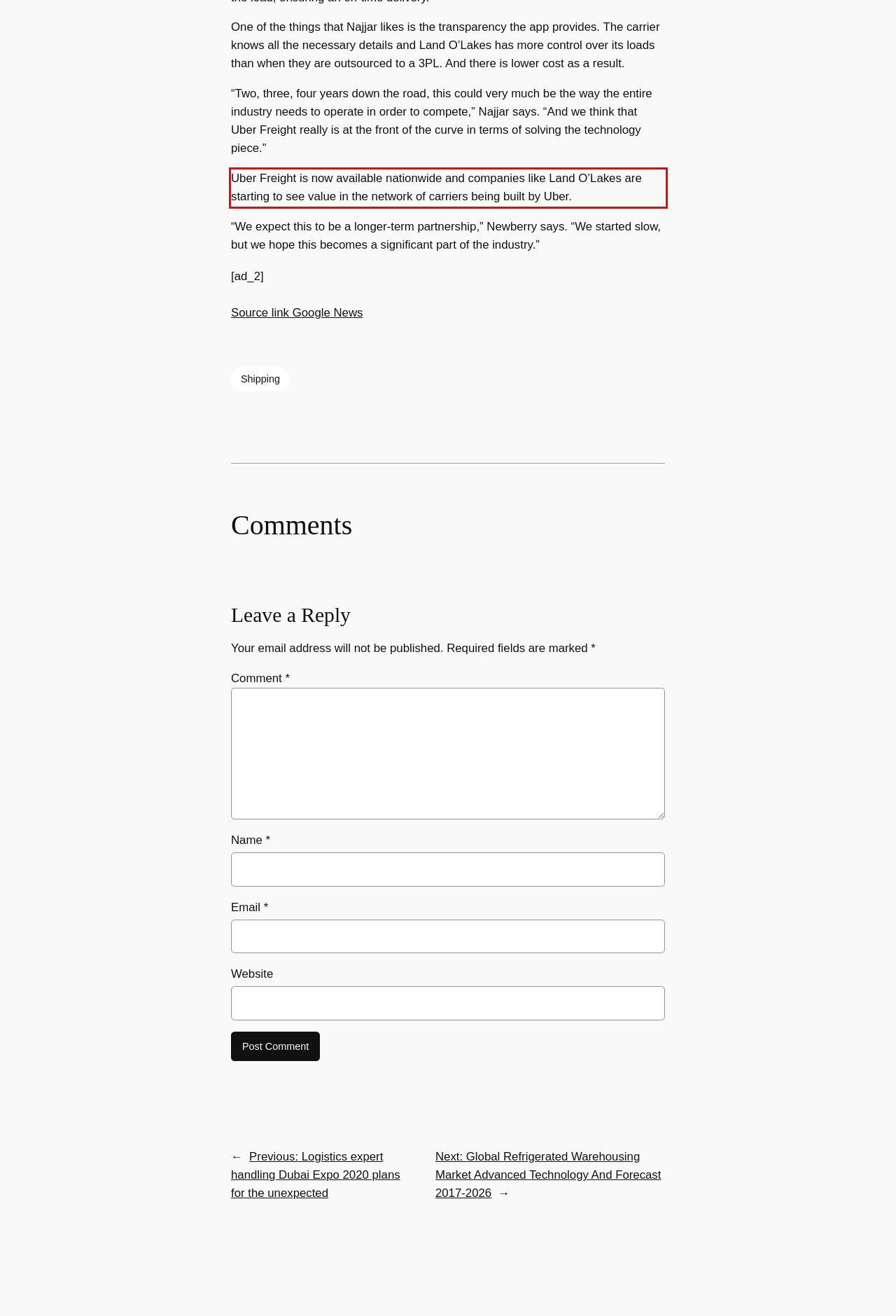Using the provided webpage screenshot, identify and read the text within the red rectangle bounding box.

Uber Freight is now available nationwide and companies like Land O’Lakes are starting to see value in the network of carriers being built by Uber.